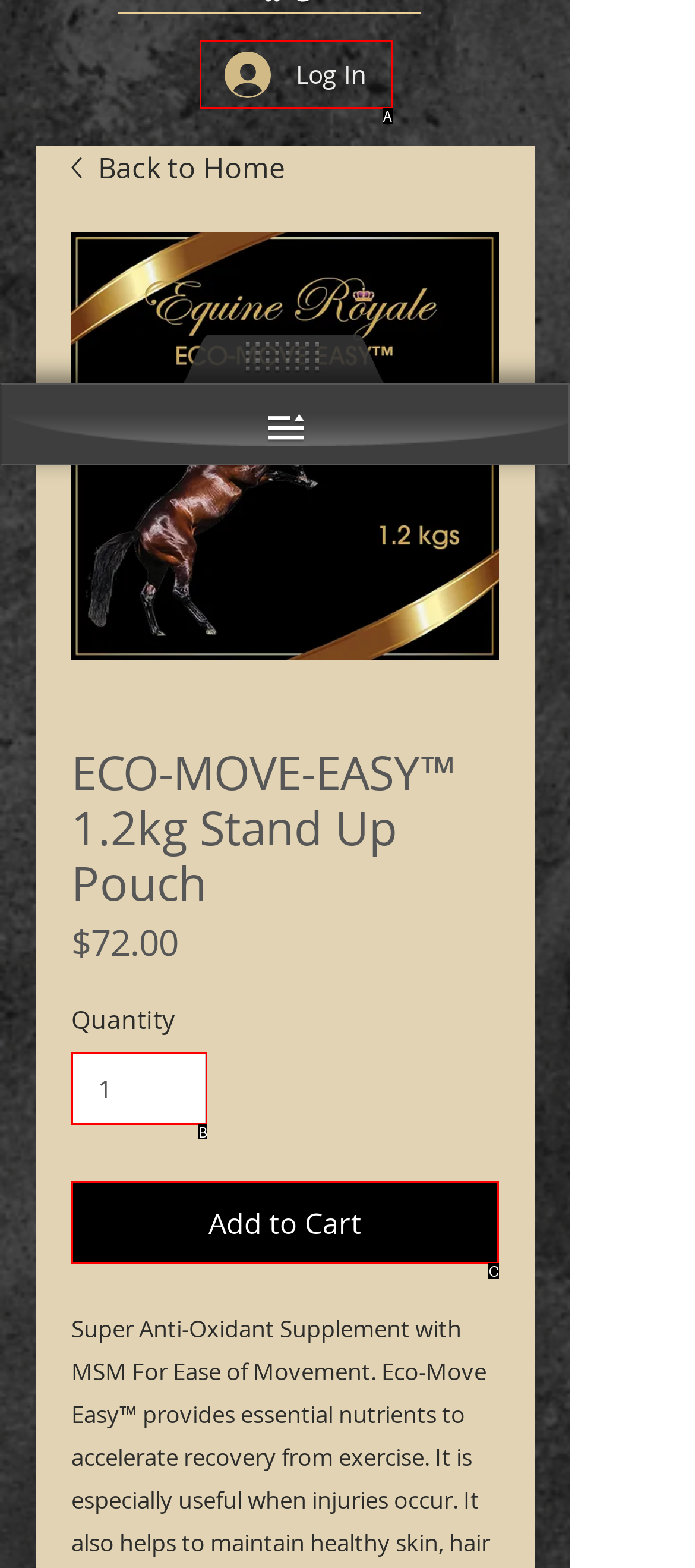Find the HTML element that suits the description: Add to Cart
Indicate your answer with the letter of the matching option from the choices provided.

C